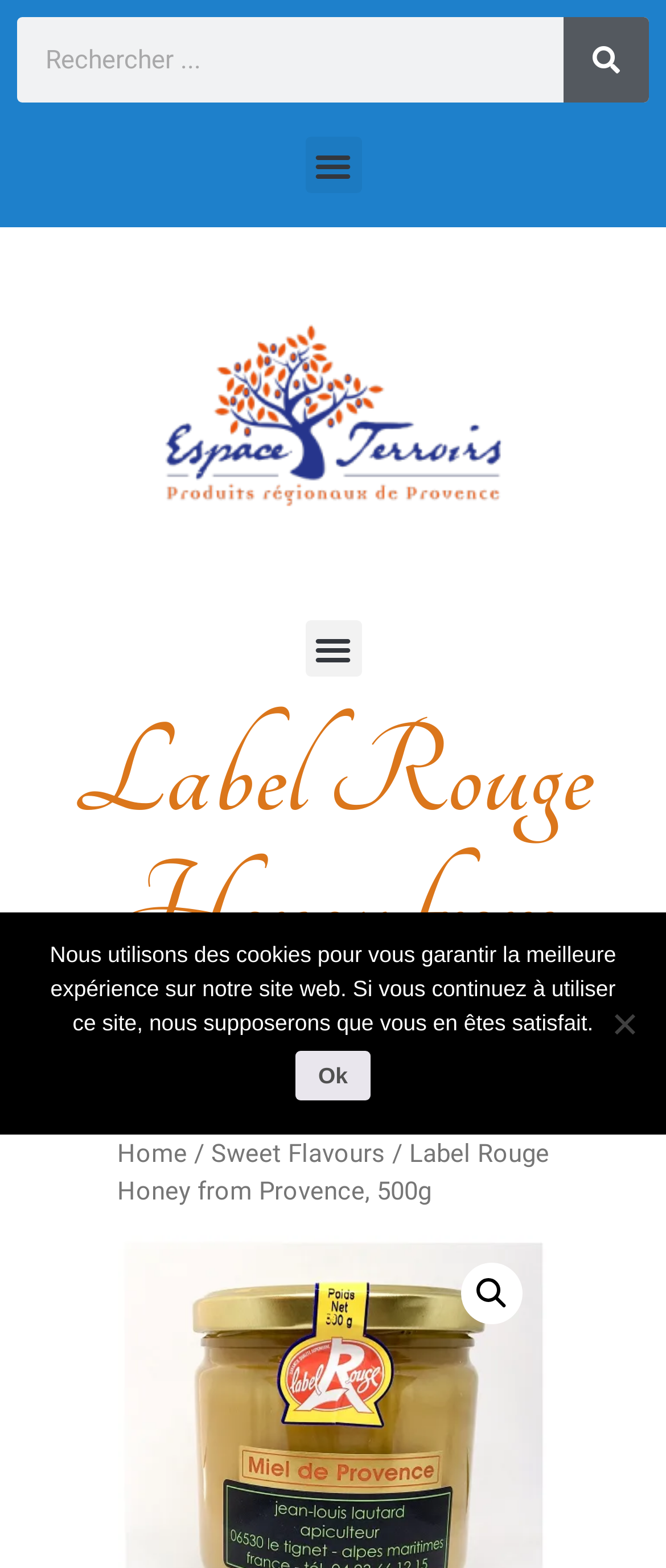What is the category of the product?
Provide a detailed answer to the question, using the image to inform your response.

I determined the answer by examining the breadcrumb navigation element which includes the link 'Sweet Flavours' which is likely to be the category of the product.